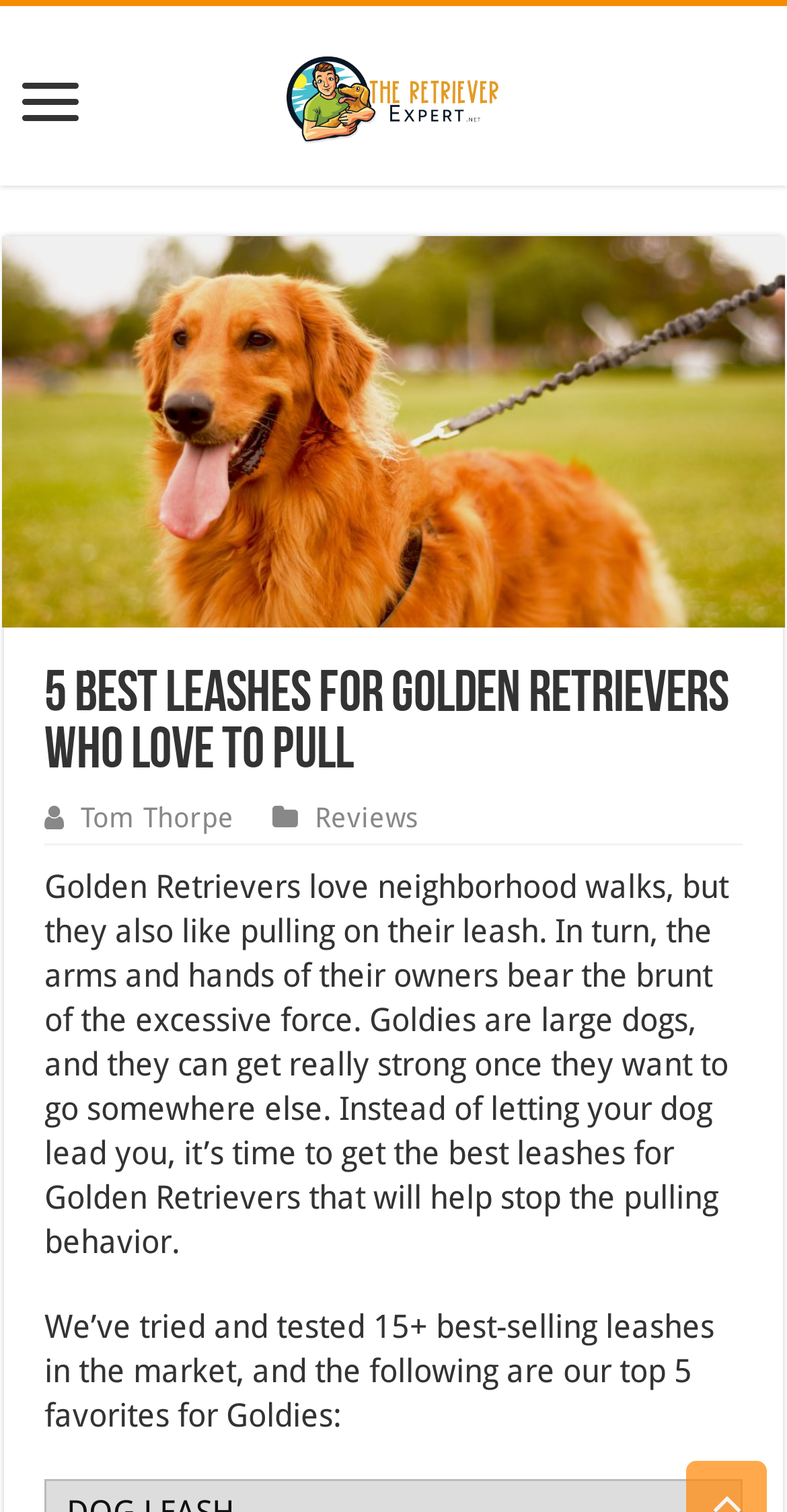What is the topic of the webpage?
Please provide a single word or phrase as your answer based on the image.

Leashes for Golden Retrievers